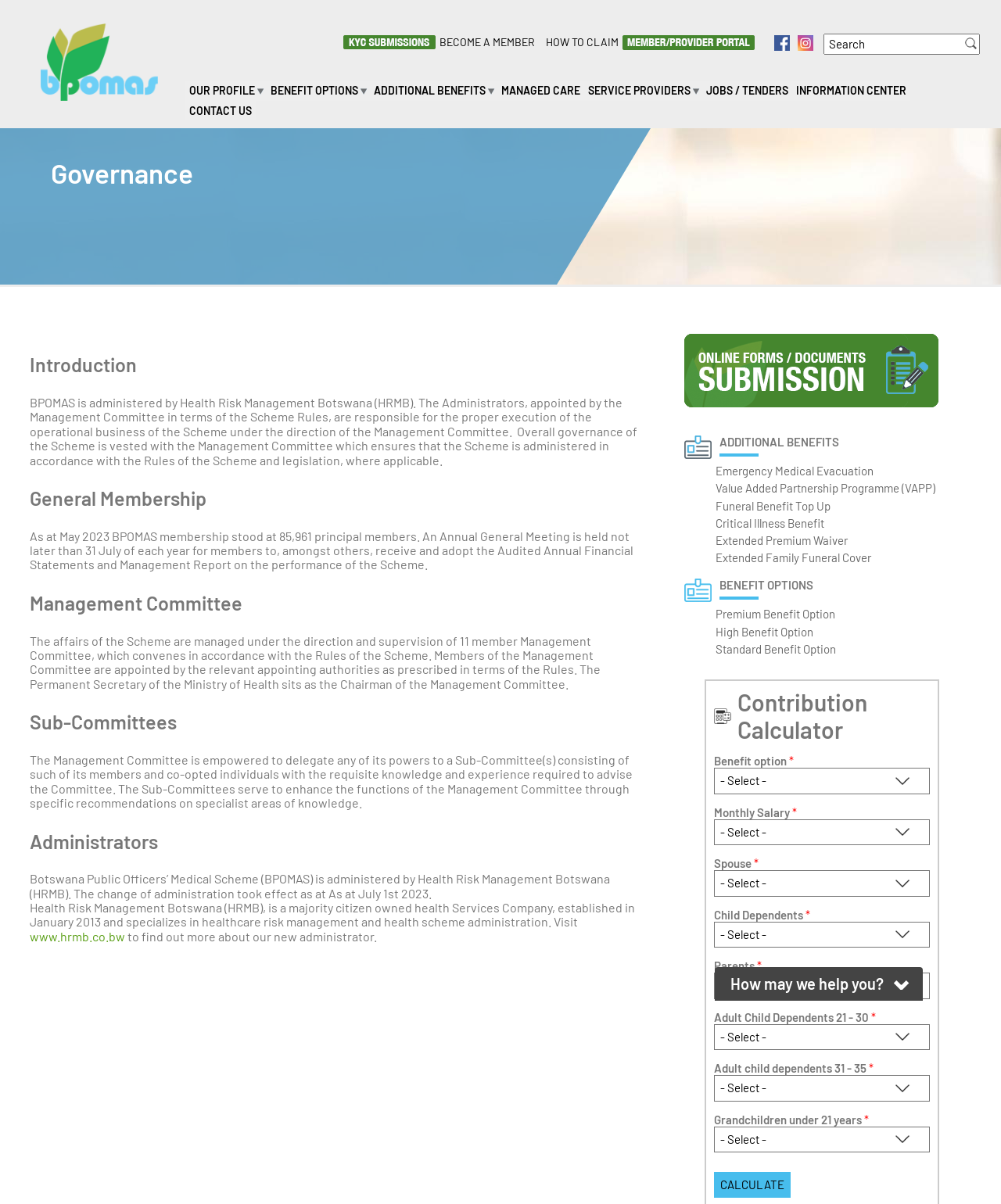What is the name of the scheme?
Could you give a comprehensive explanation in response to this question?

The name of the scheme can be found in the heading 'Governance' which states 'BPOMAS is administered by Health Risk Management Botswana (HRMB)...'.